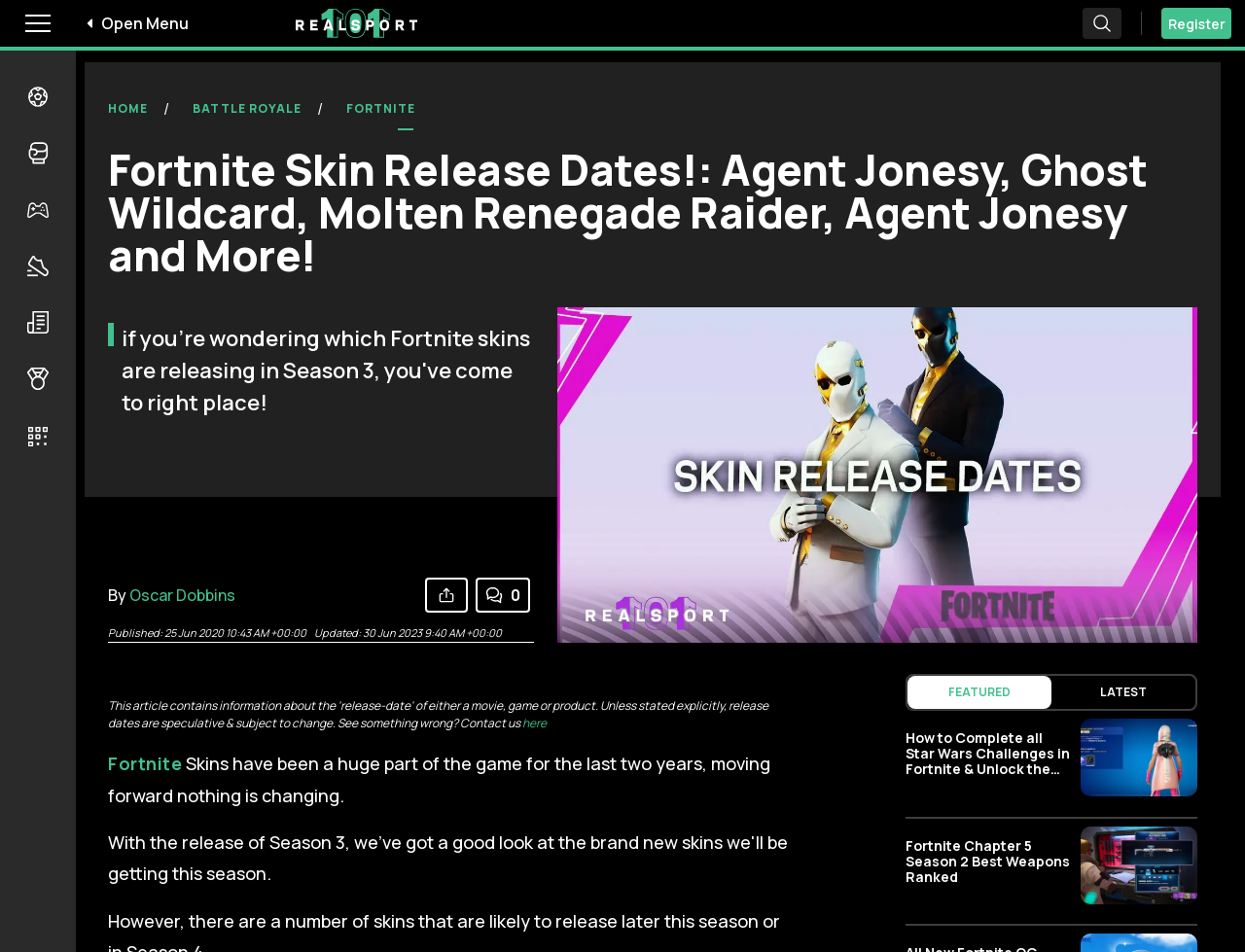Specify the bounding box coordinates of the area to click in order to follow the given instruction: "Register."

[0.933, 0.008, 0.989, 0.041]